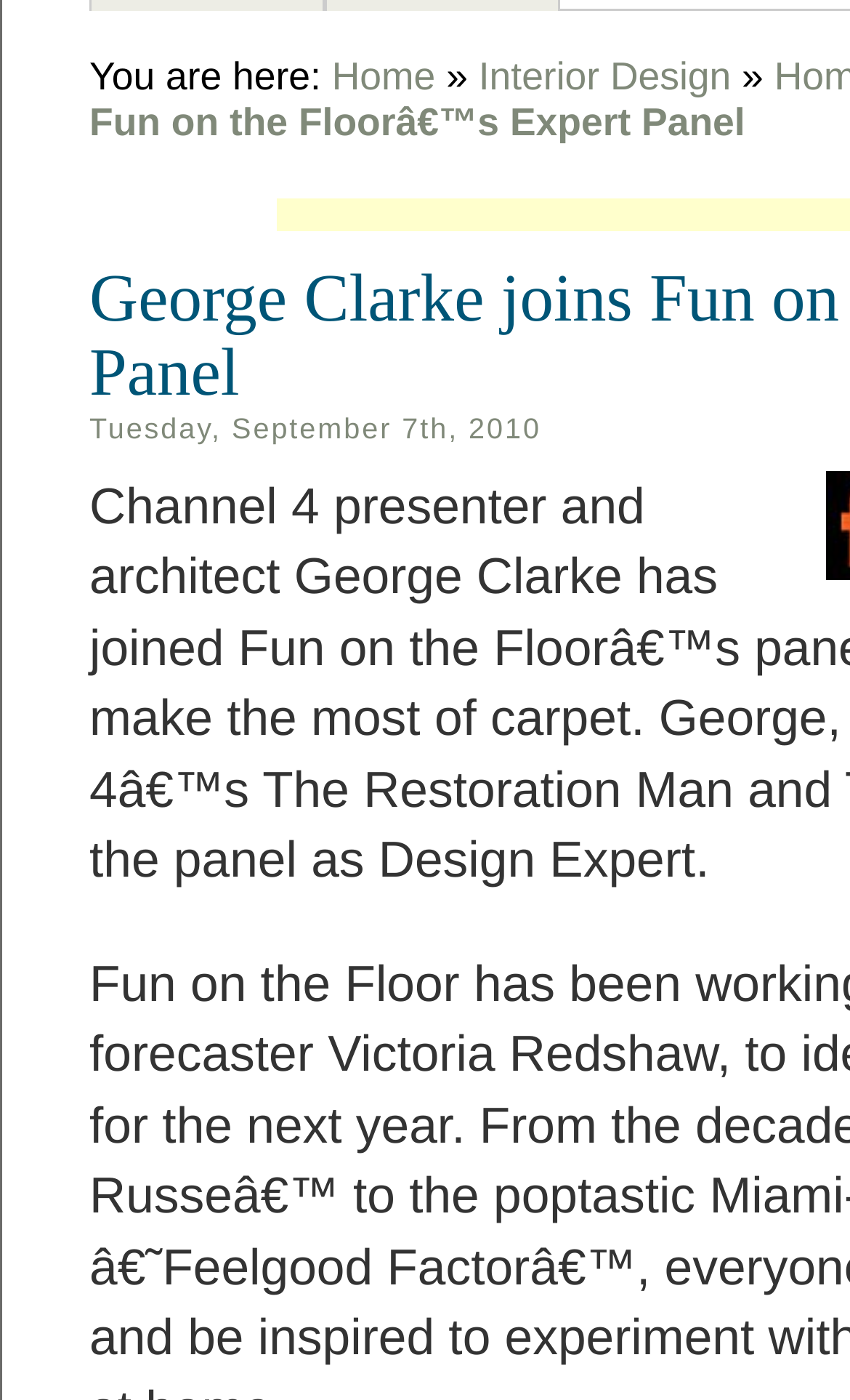Provide the bounding box coordinates of the HTML element this sentence describes: "Home Finance". The bounding box coordinates consist of four float numbers between 0 and 1, i.e., [left, top, right, bottom].

[0.753, 0.006, 0.992, 0.101]